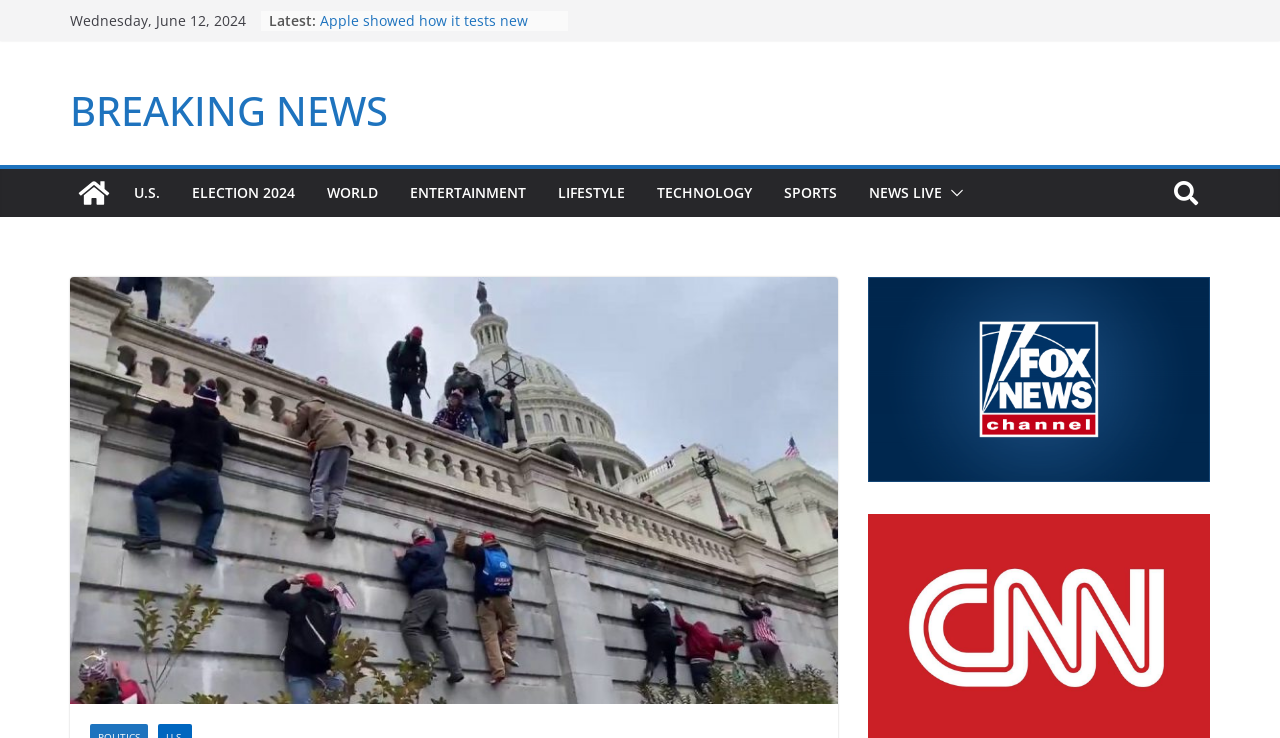Identify the bounding box coordinates of the clickable region necessary to fulfill the following instruction: "View latest news about Apple". The bounding box coordinates should be four float numbers between 0 and 1, i.e., [left, top, right, bottom].

[0.25, 0.014, 0.412, 0.067]